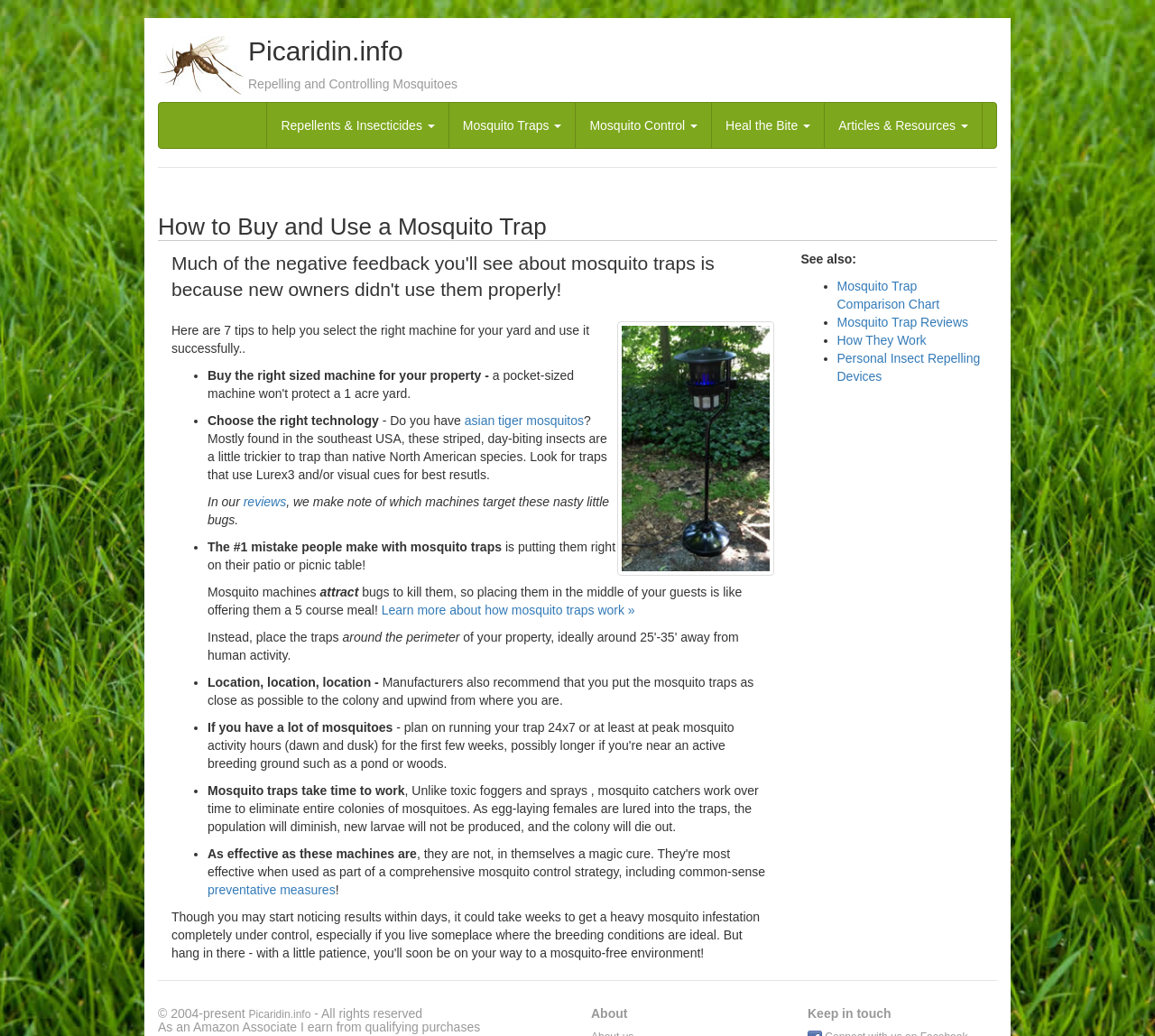How long does it take for a mosquito trap to work?
Based on the image, provide your answer in one word or phrase.

Time